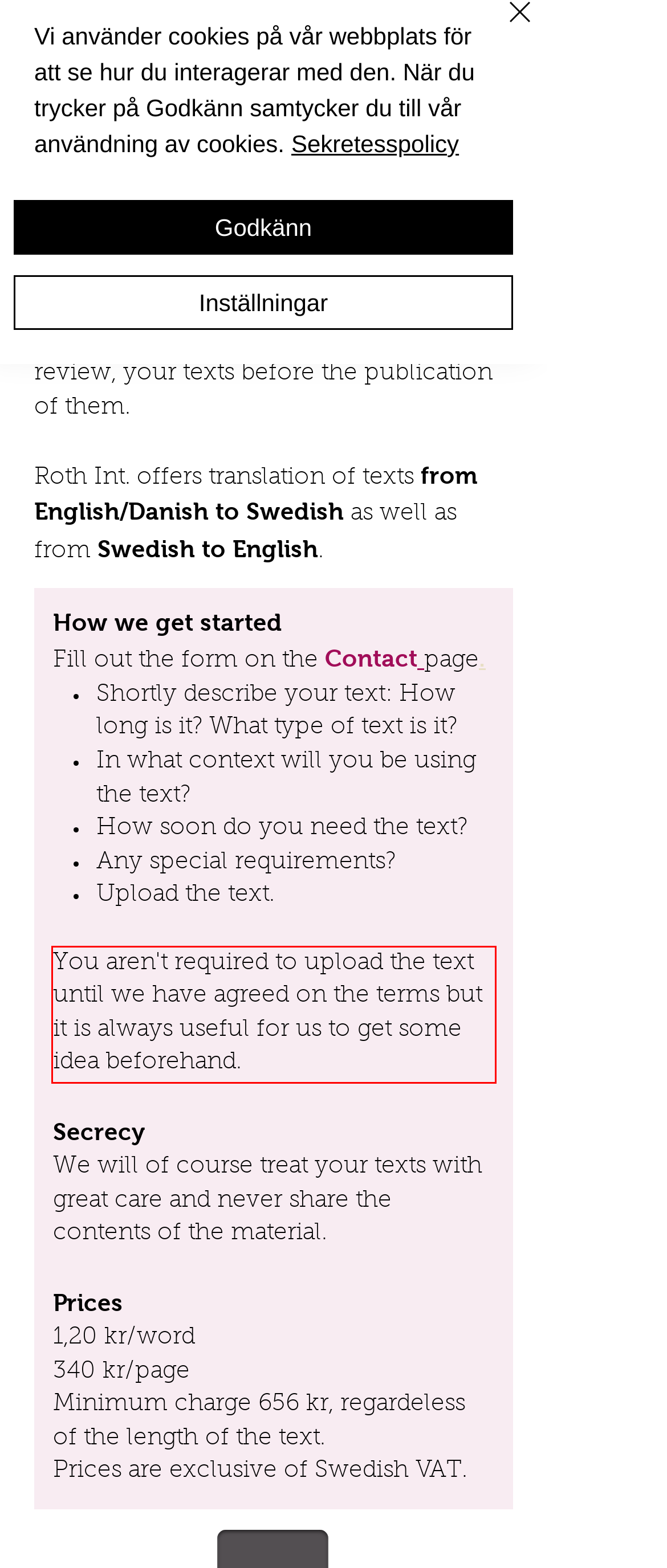You have a screenshot with a red rectangle around a UI element. Recognize and extract the text within this red bounding box using OCR.

You aren't required to upload the text until we have agreed on the terms but it is always useful for us to get some idea beforehand.